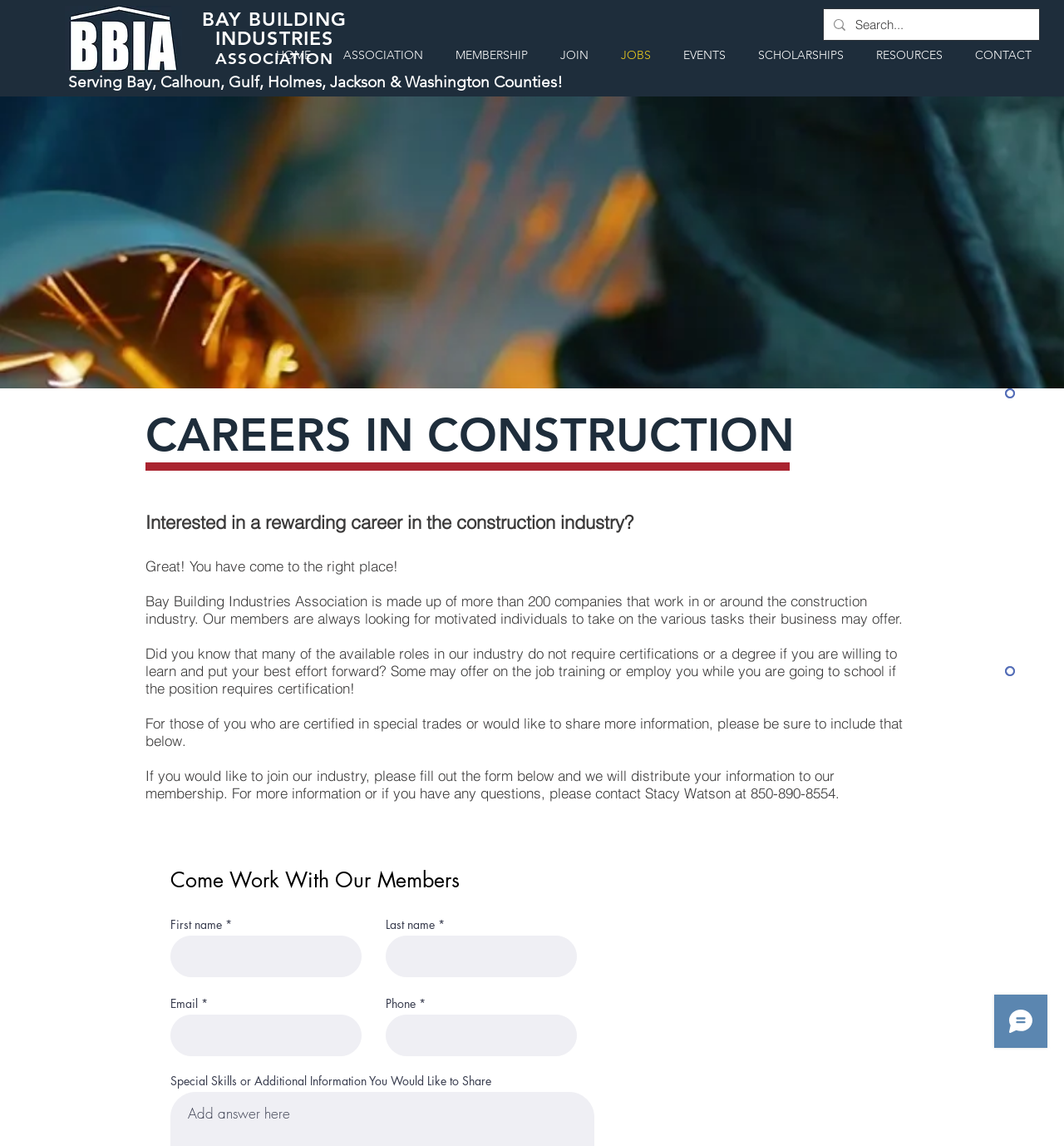Please determine the bounding box coordinates for the element that should be clicked to follow these instructions: "Contact Stacy Watson".

[0.218, 0.684, 0.789, 0.7]